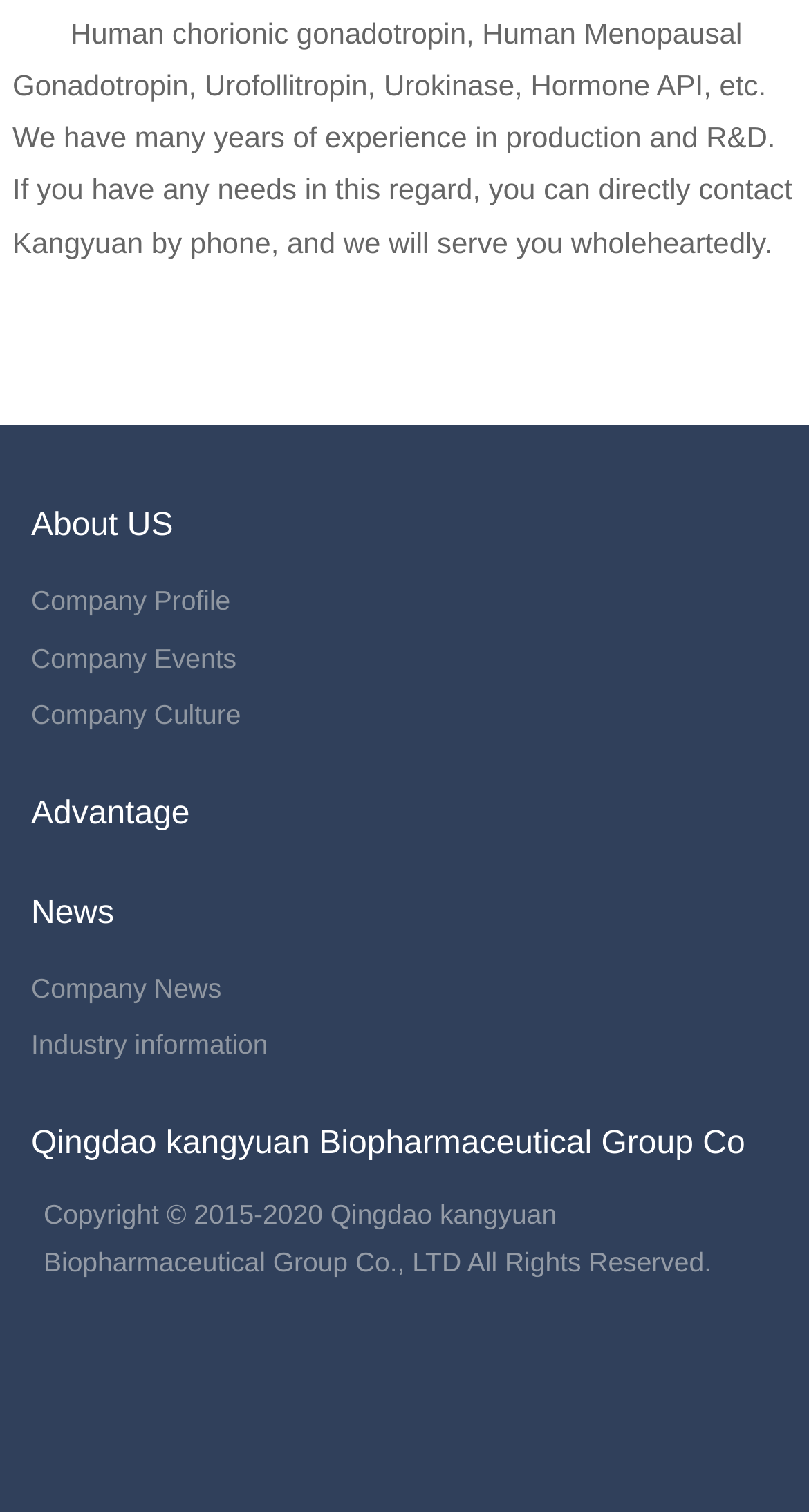How many headings are there in the footer?
Refer to the image and provide a one-word or short phrase answer.

4